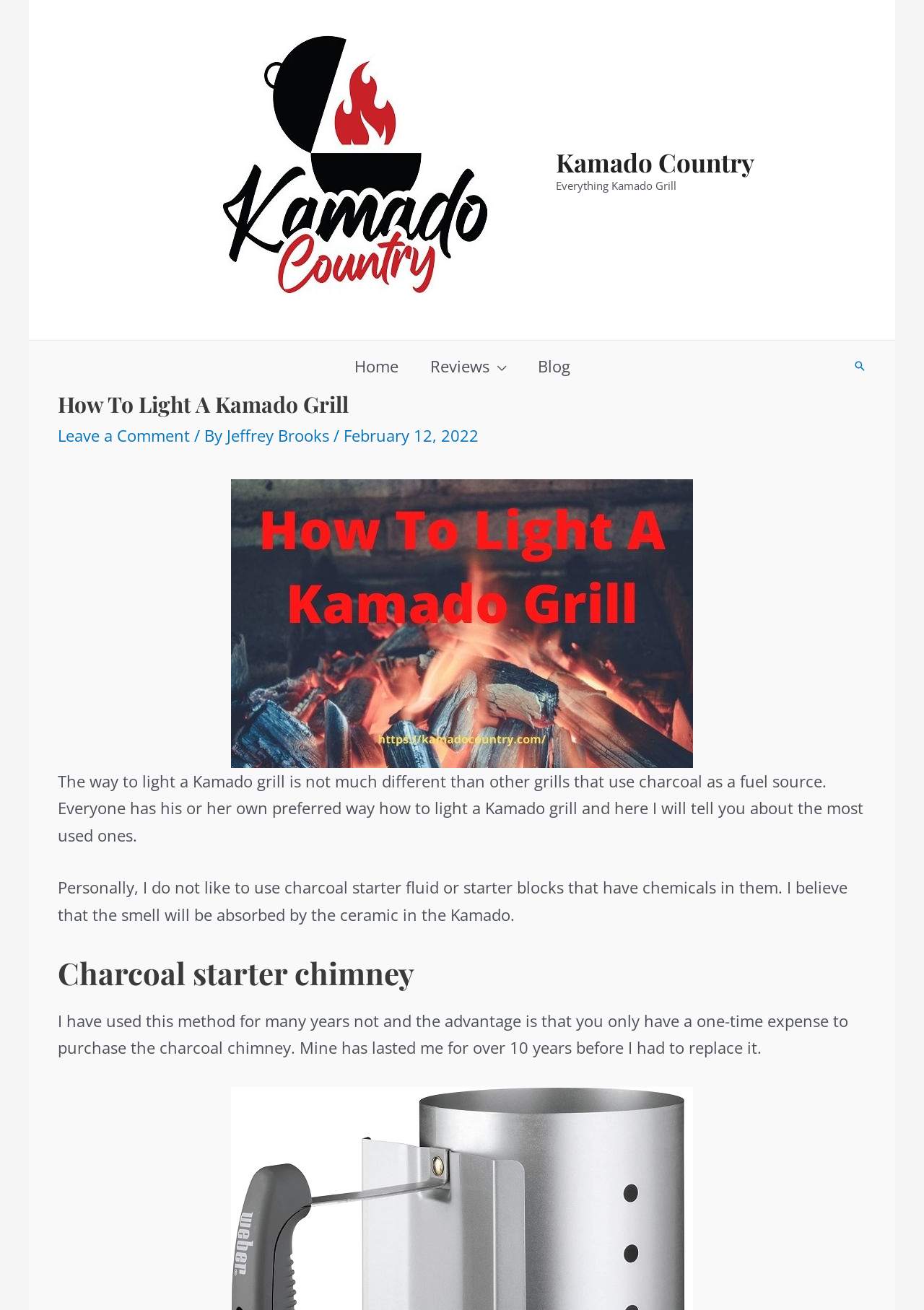Calculate the bounding box coordinates for the UI element based on the following description: "Kamado Country". Ensure the coordinates are four float numbers between 0 and 1, i.e., [left, top, right, bottom].

[0.601, 0.111, 0.816, 0.136]